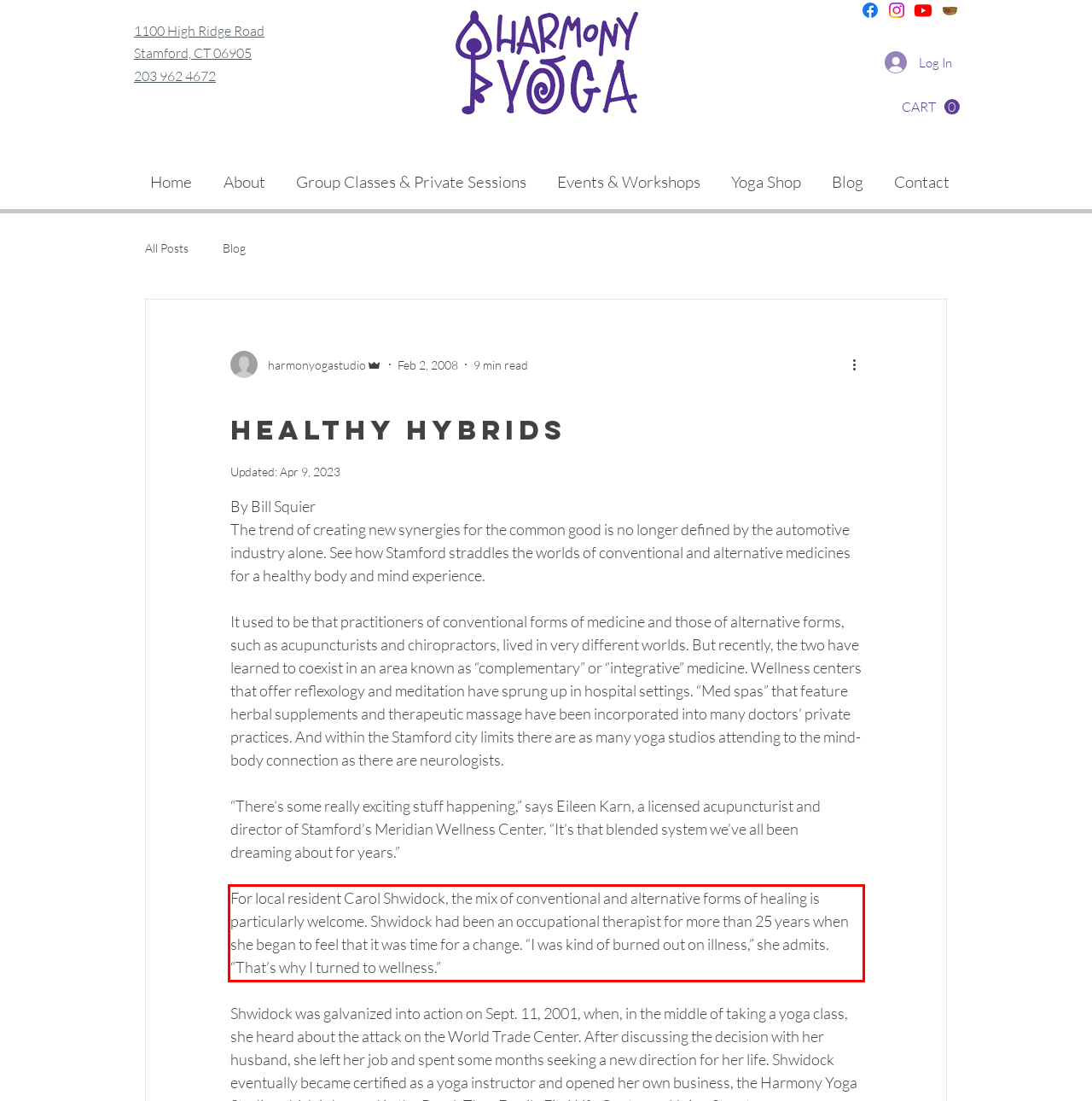Observe the screenshot of the webpage that includes a red rectangle bounding box. Conduct OCR on the content inside this red bounding box and generate the text.

For local resident Carol Shwidock, the mix of conventional and alternative forms of healing is particularly welcome. Shwidock had been an occupational therapist for more than 25 years when she began to feel that it was time for a change. “I was kind of burned out on illness,” she admits. “That’s why I turned to wellness.”